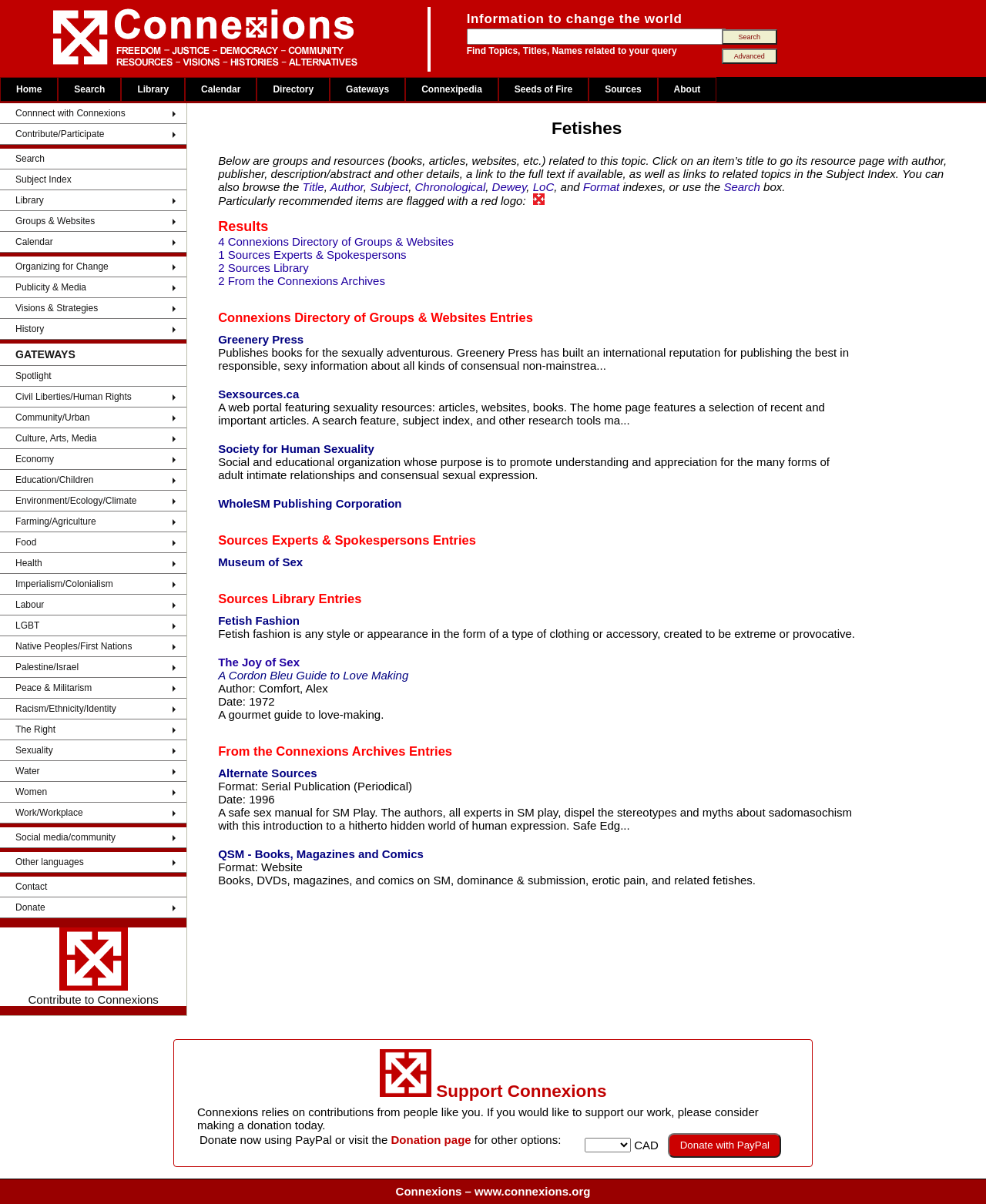How many table rows are there in the layout table?
From the image, respond using a single word or phrase.

3